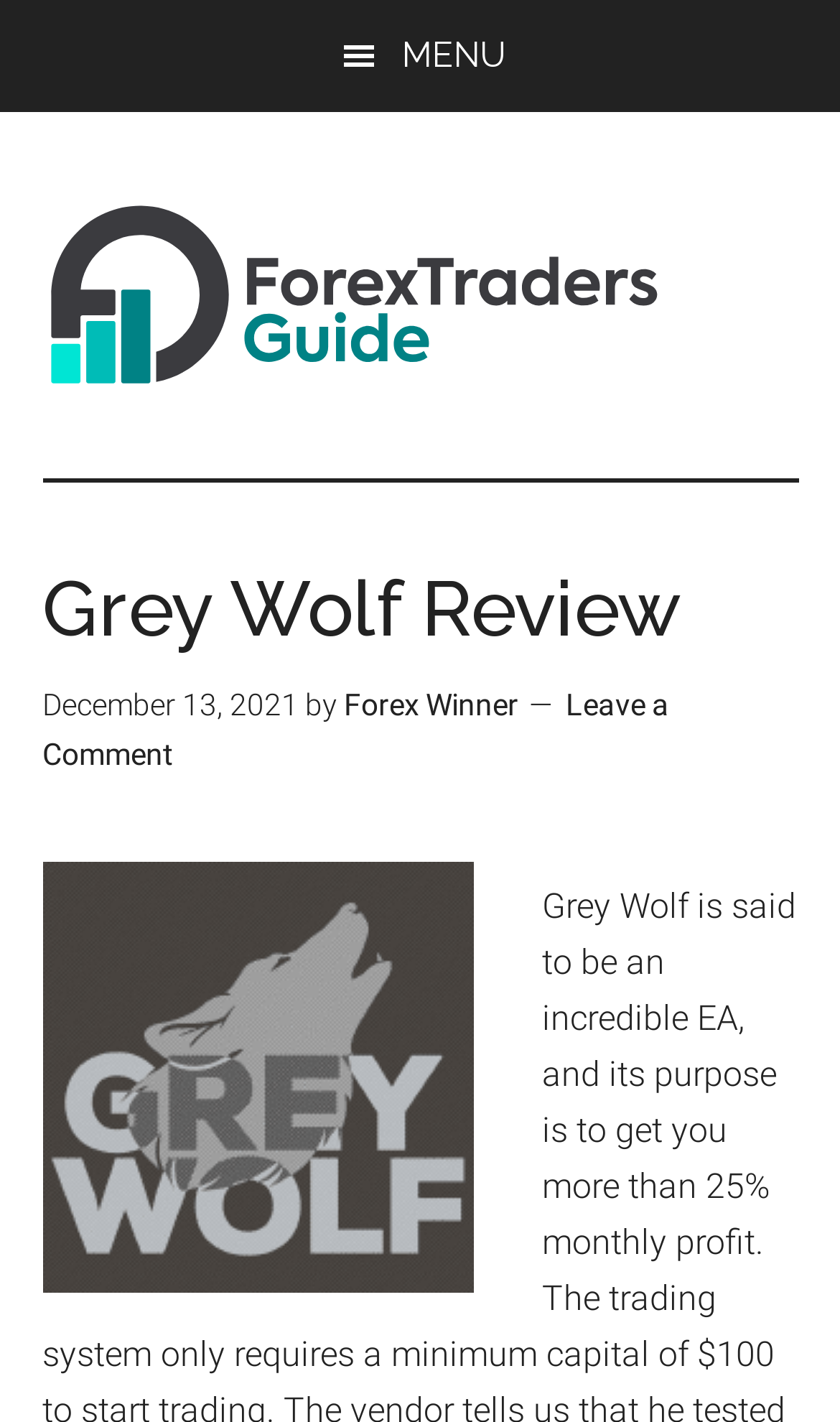Can you identify and provide the main heading of the webpage?

Grey Wolf Review